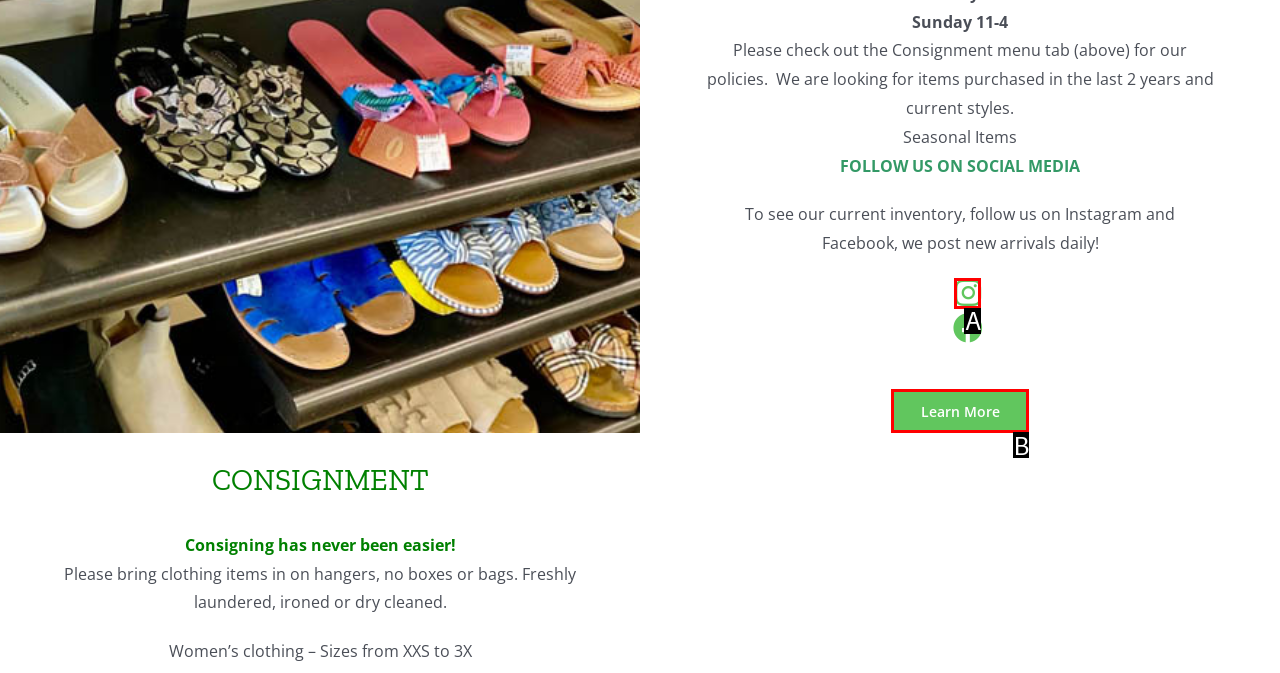Using the description: Learn More, find the corresponding HTML element. Provide the letter of the matching option directly.

B